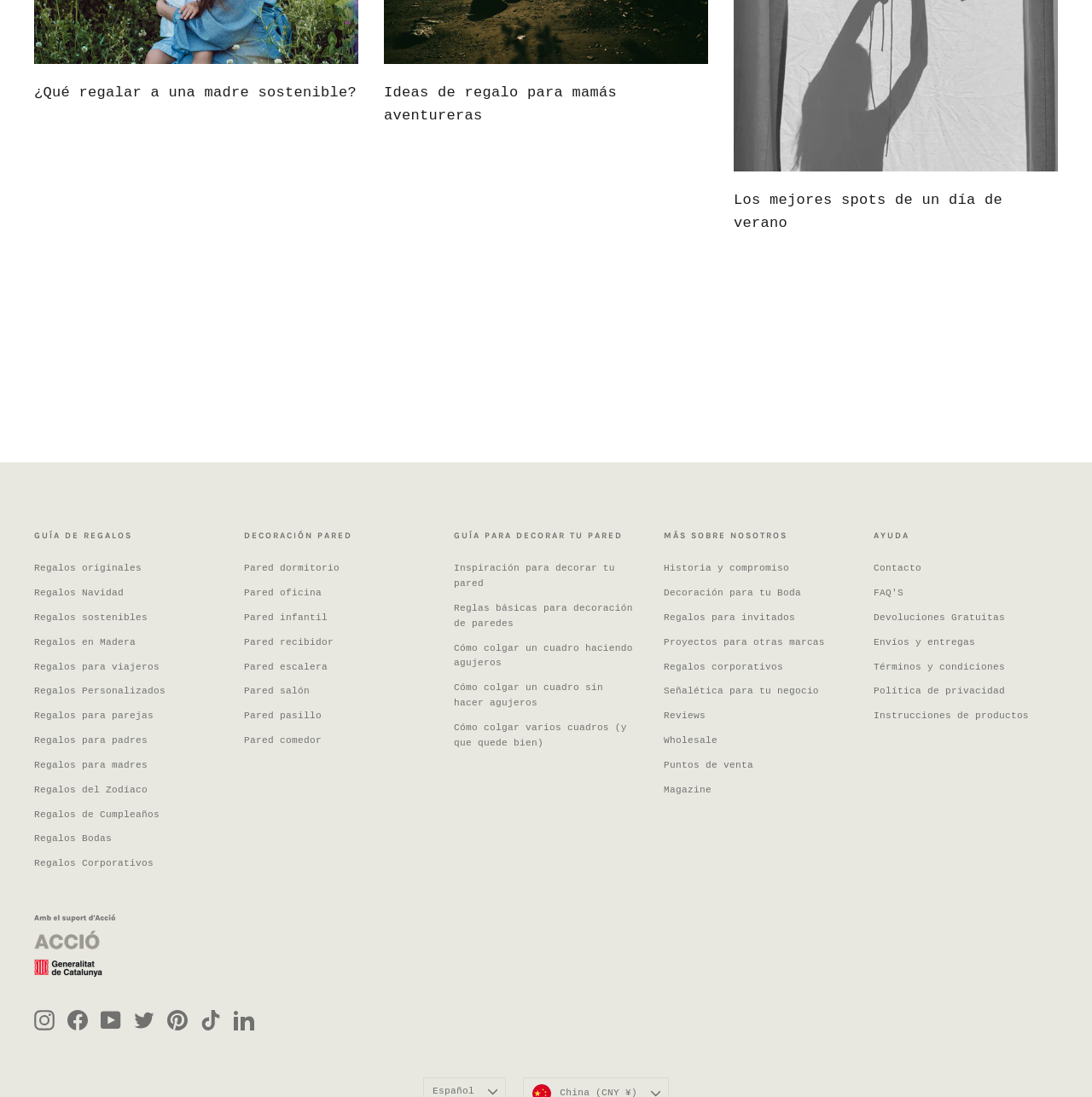How many social media links are at the bottom of the webpage?
Give a one-word or short phrase answer based on the image.

7